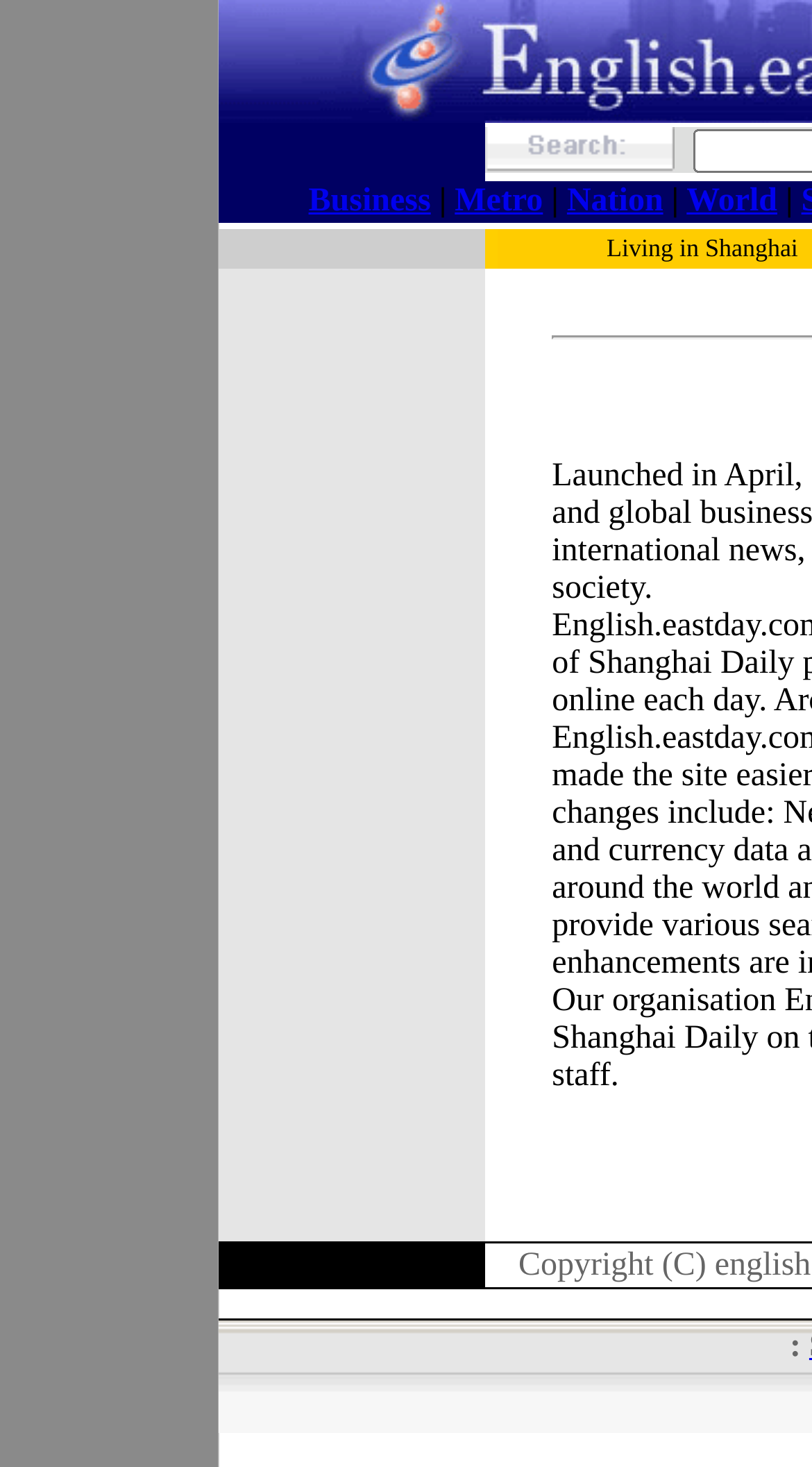Based on the image, provide a detailed response to the question:
What are the main categories on the webpage?

By analyzing the layout of the webpage, I found that there are four main categories listed horizontally, which are Business, Metro, Nation, and World. These categories are represented as links, indicating that they are clickable and lead to different sections of the webpage.